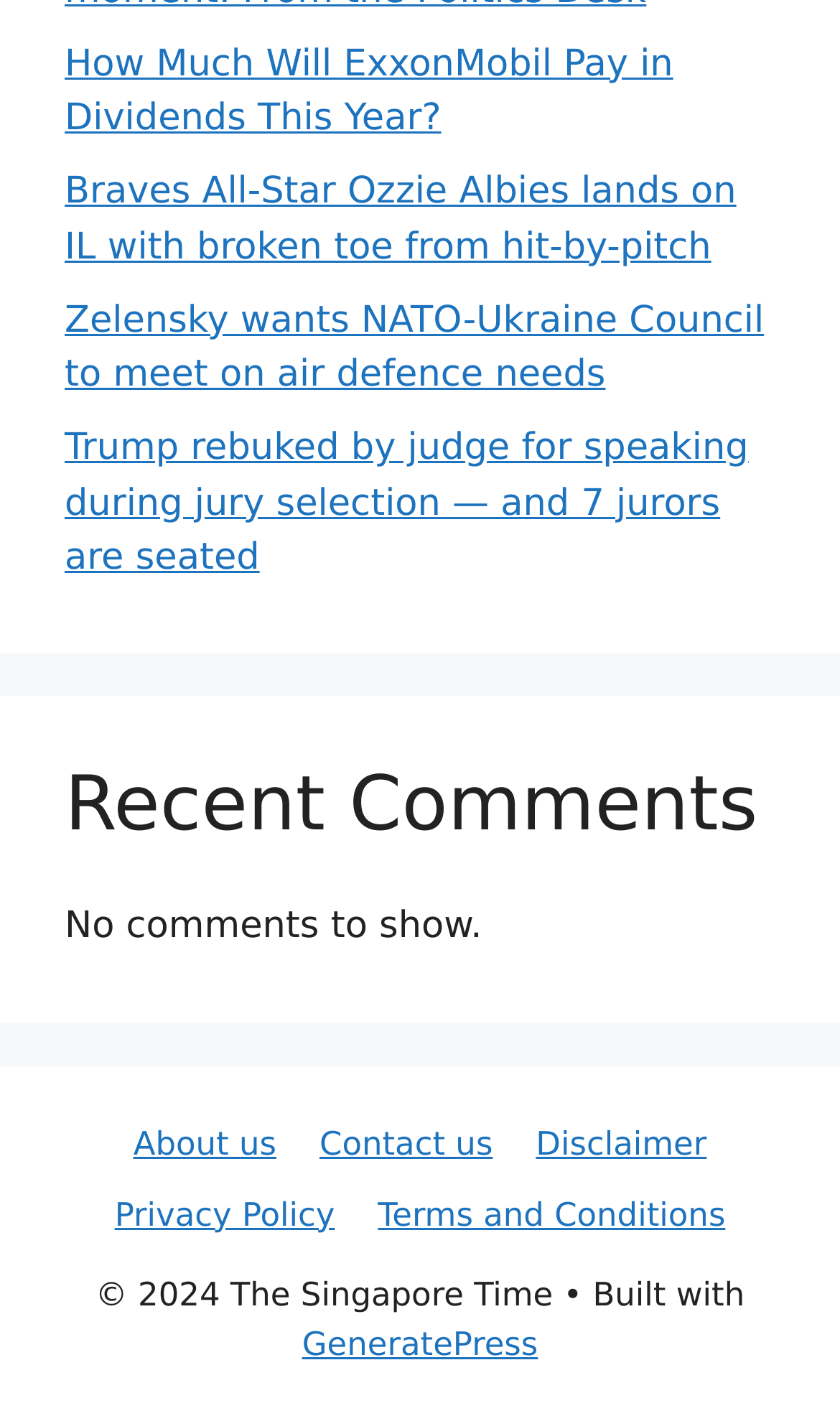Using the information in the image, give a comprehensive answer to the question: 
What type of content is on this webpage?

Based on the links and headings on the webpage, it appears to be a news website with various articles and recent comments section.